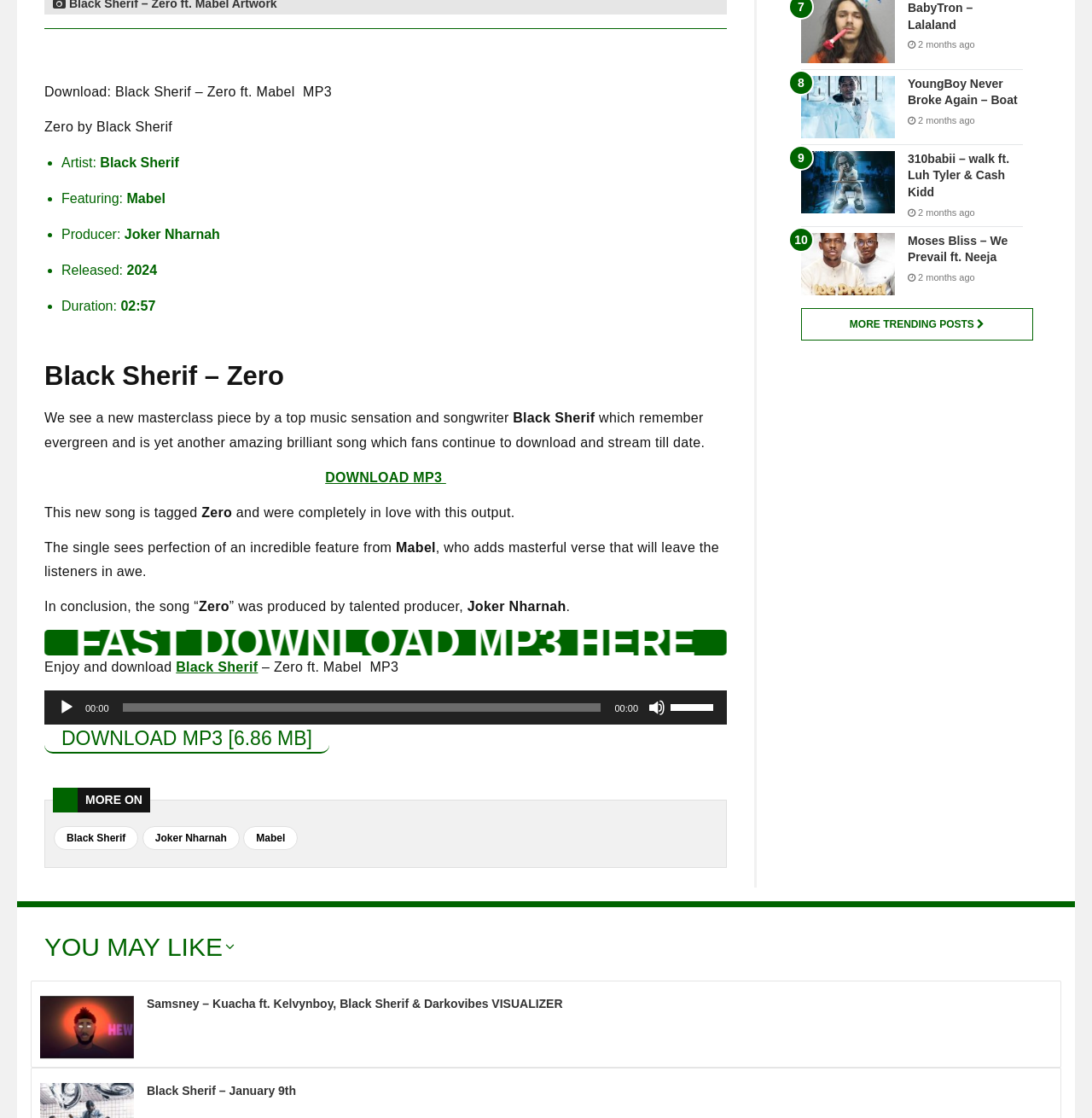Determine the bounding box coordinates for the region that must be clicked to execute the following instruction: "Play the audio".

[0.053, 0.625, 0.069, 0.64]